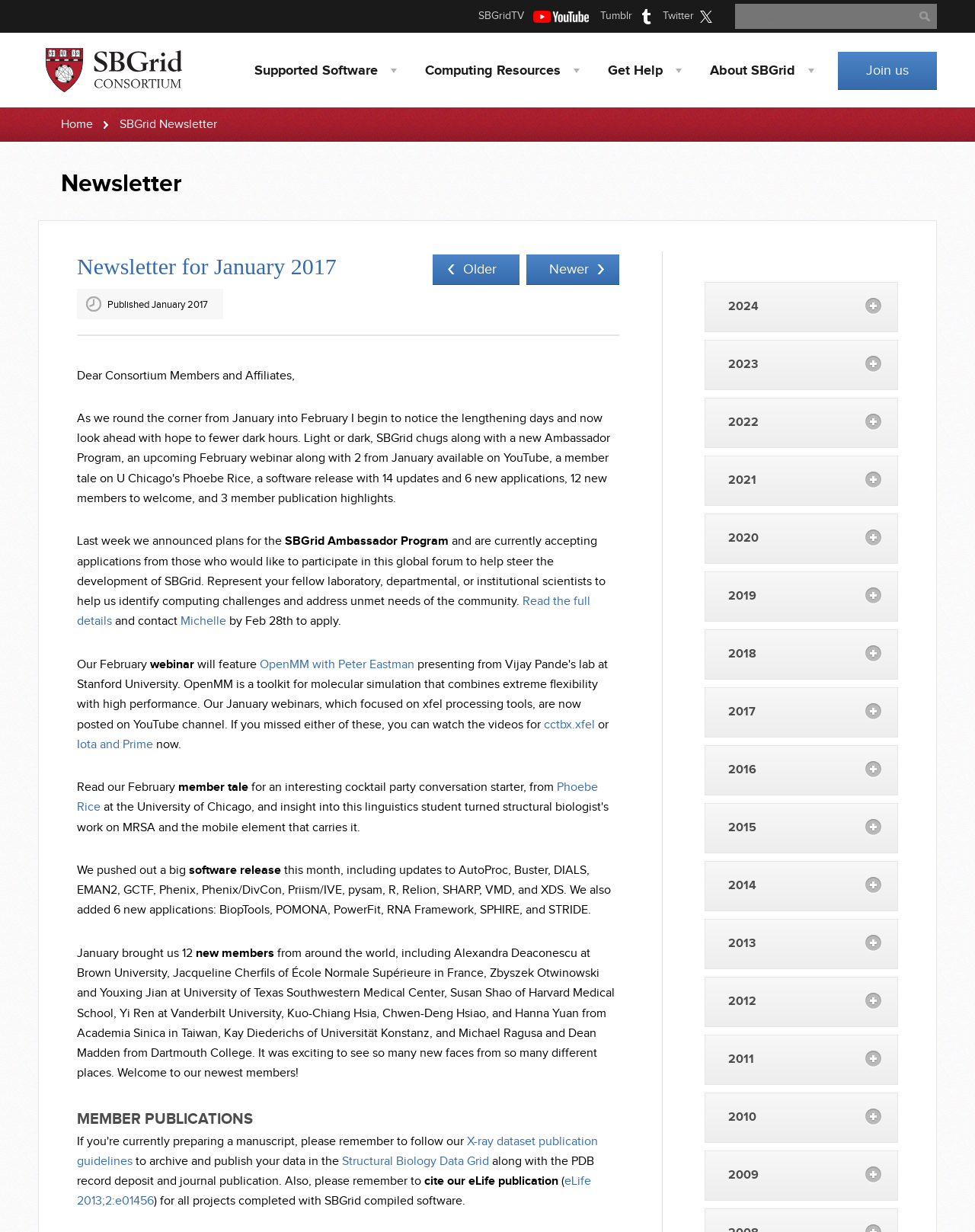Produce a meticulous description of the webpage.

The webpage is about the SBGrid Consortium, a global research computing group operated out of Harvard Medical School. At the top, there is a search bar and social media links to Twitter and Tumblr. Below that, there is a logo of SBGrid Consortium, followed by a navigation menu with links to Supported Software, Computing Resources, Get Help, About SBGrid, and Join us.

The main content of the page is a newsletter for January 2017. The newsletter has a heading and a brief introduction. It then announces the SBGrid Ambassador Program and invites applications from those who would like to participate. There is also information about an upcoming webinar featuring OpenMM with Peter Eastman.

The newsletter continues with a section about new member tales, featuring Phoebe Rice. It also mentions a big software release, including updates to several applications and the addition of six new ones. Furthermore, it welcomes 12 new members from around the world.

The next section is about member publications, providing guidelines for archiving and publishing data in the Structural Biology Data Grid. It also reminds members to cite the SBGrid eLife publication for all projects completed with SBGrid compiled software.

On the right side of the page, there is a list of links to past newsletters, ranging from 2009 to 2024.